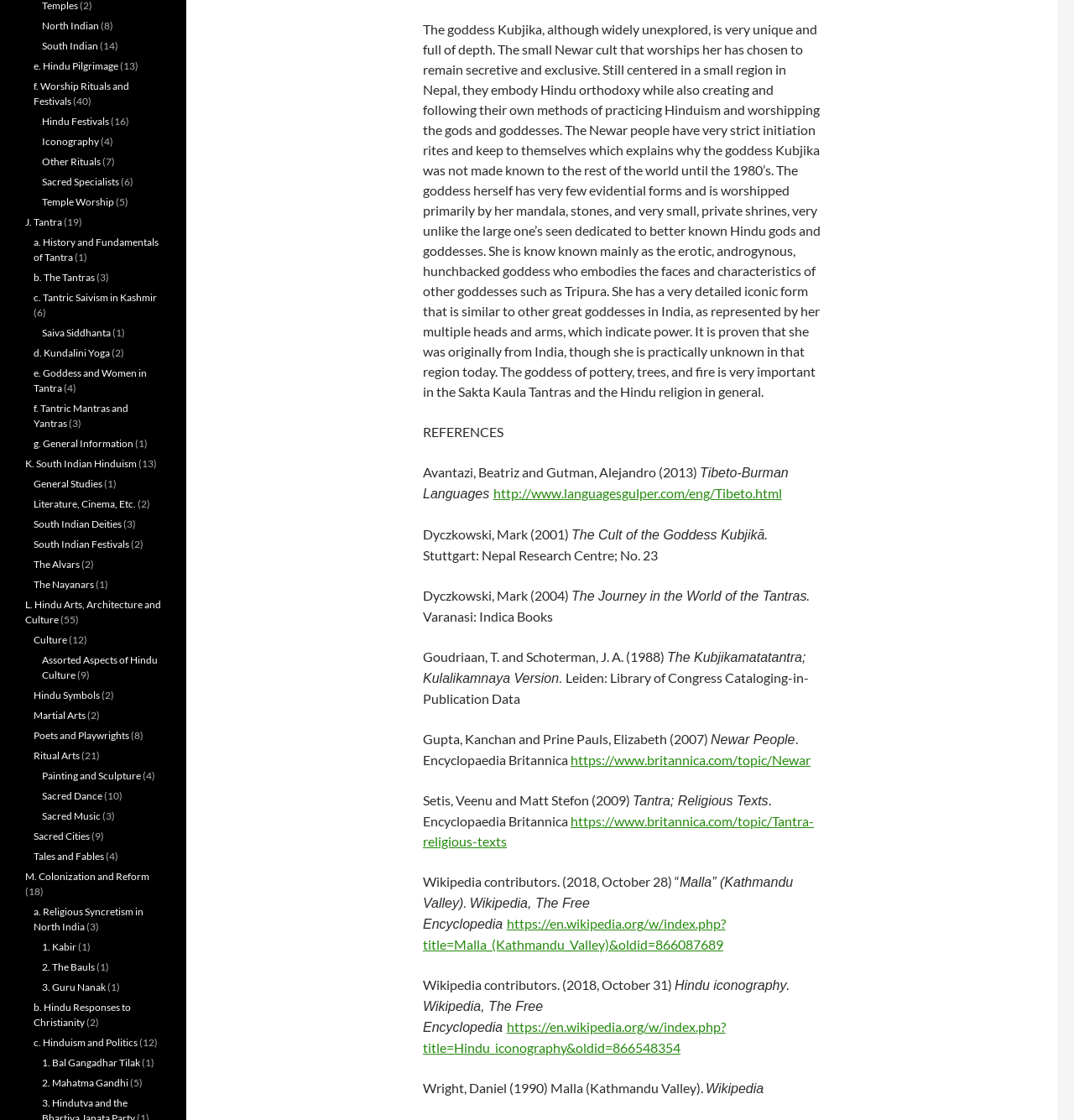Extract the bounding box coordinates for the UI element described by the text: "The Nayanars". The coordinates should be in the form of [left, top, right, bottom] with values between 0 and 1.

[0.031, 0.516, 0.088, 0.527]